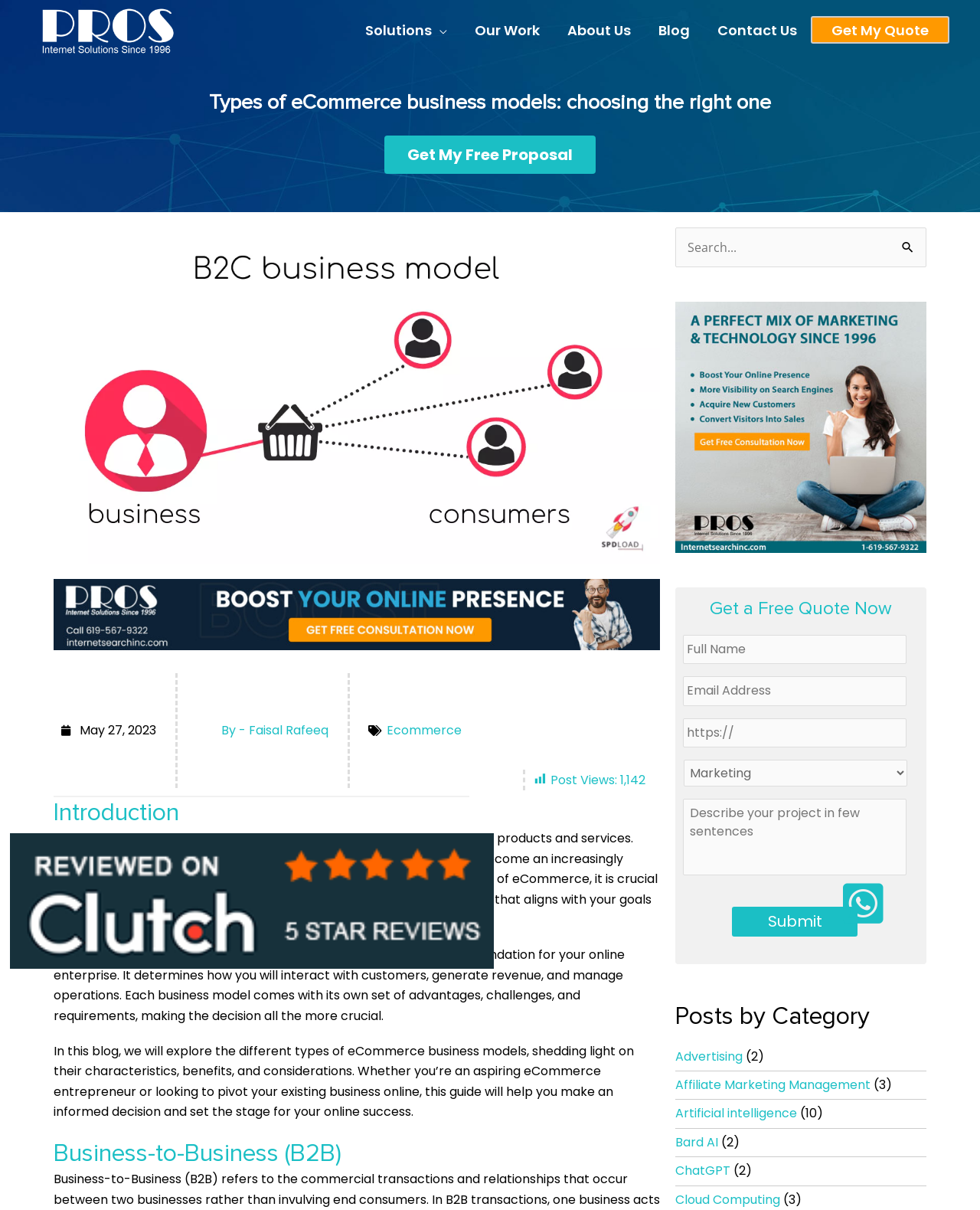Please identify the bounding box coordinates of the clickable area that will fulfill the following instruction: "Read the 'Introduction' section". The coordinates should be in the format of four float numbers between 0 and 1, i.e., [left, top, right, bottom].

[0.055, 0.659, 0.673, 0.685]